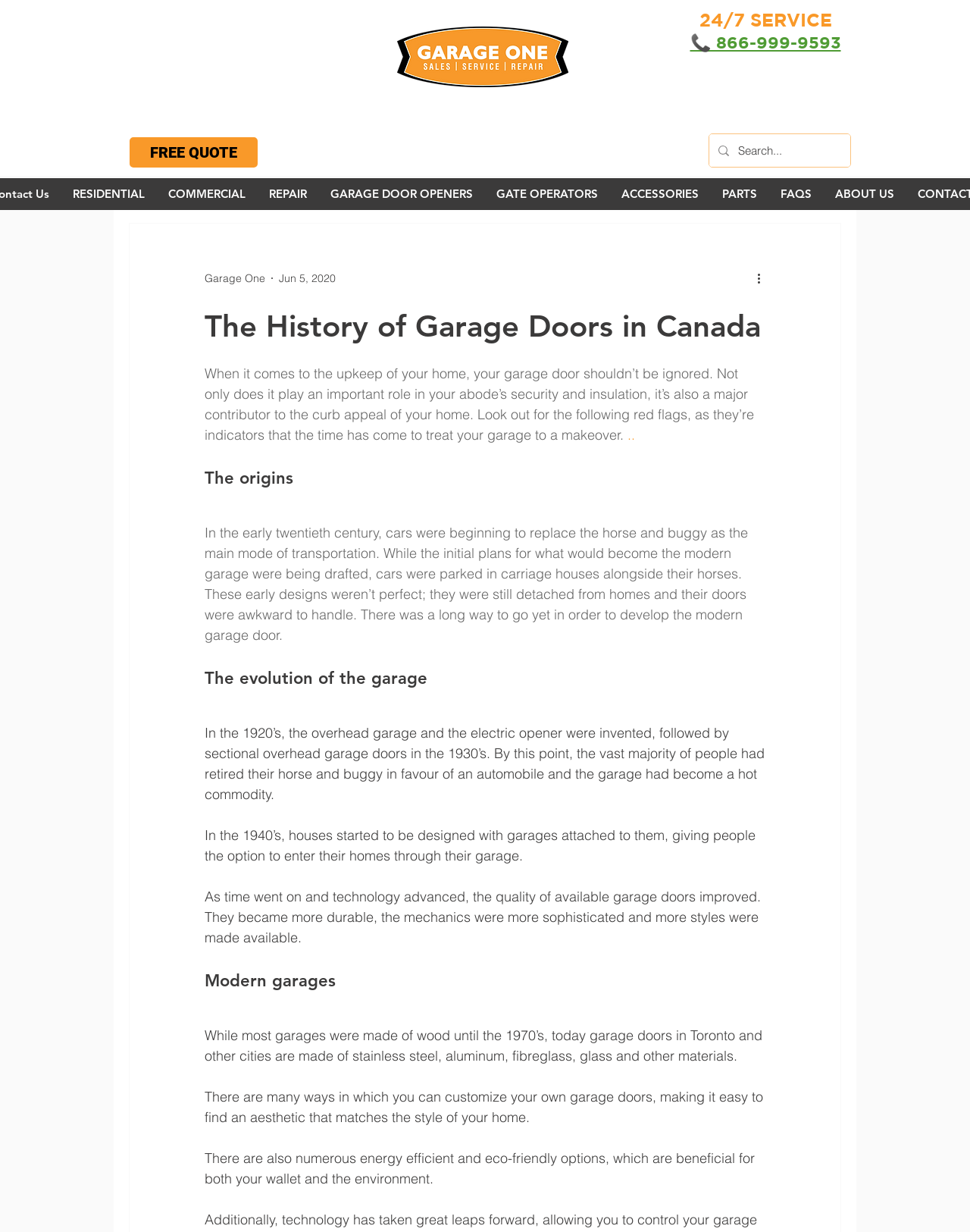Please provide the bounding box coordinates for the UI element as described: "REPAIR". The coordinates must be four floats between 0 and 1, represented as [left, top, right, bottom].

[0.265, 0.145, 0.328, 0.17]